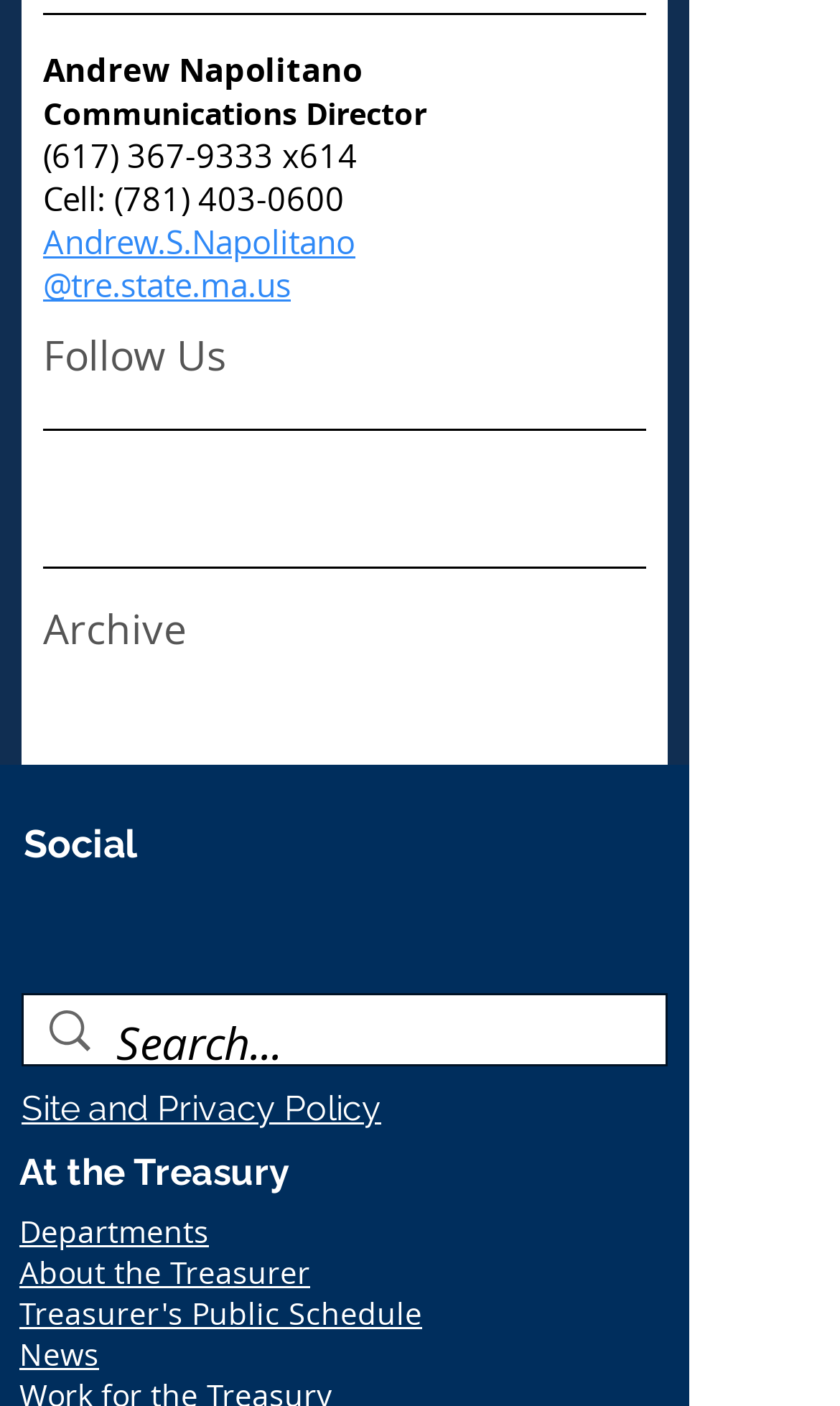Determine the bounding box coordinates of the region I should click to achieve the following instruction: "Visit the Treasurer's Public Schedule". Ensure the bounding box coordinates are four float numbers between 0 and 1, i.e., [left, top, right, bottom].

[0.023, 0.92, 0.503, 0.949]